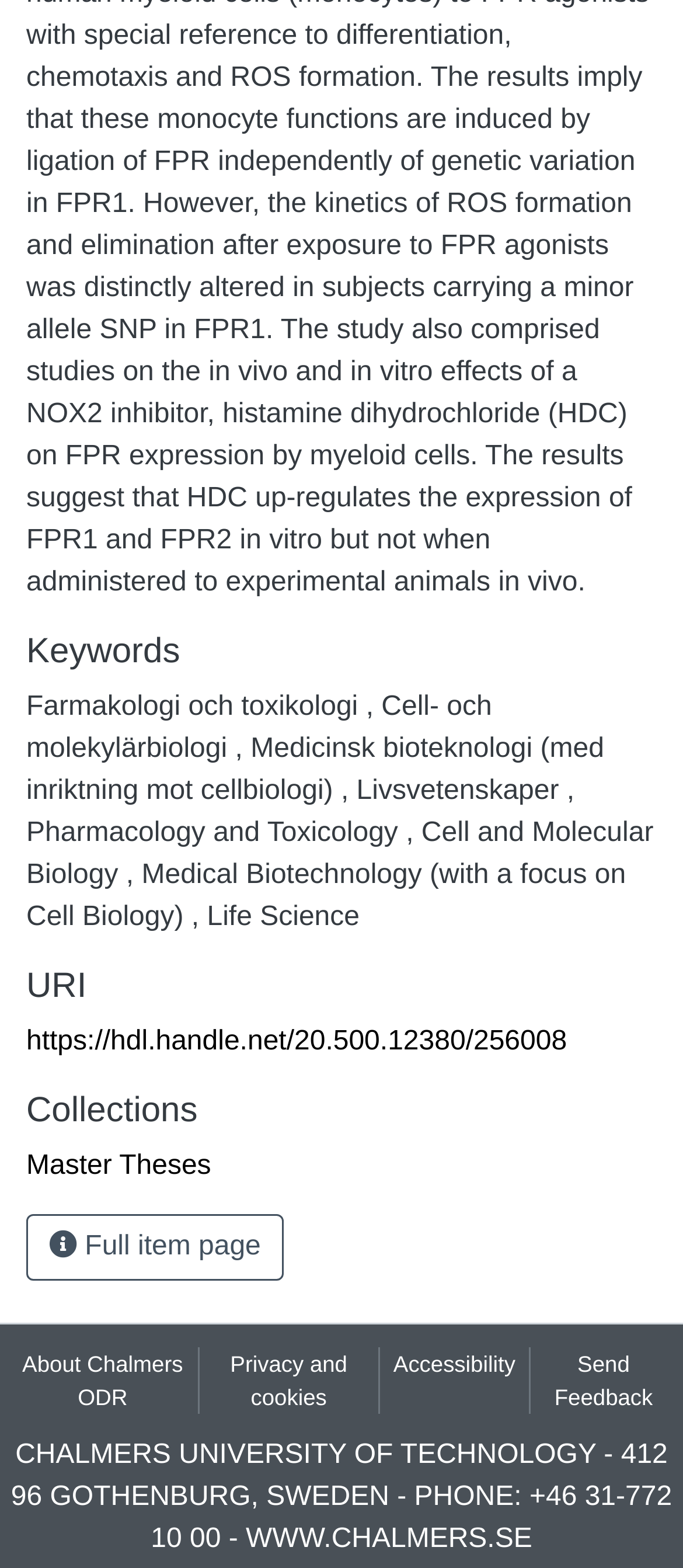Identify the coordinates of the bounding box for the element described below: "Accessibility". Return the coordinates as four float numbers between 0 and 1: [left, top, right, bottom].

[0.555, 0.859, 0.775, 0.902]